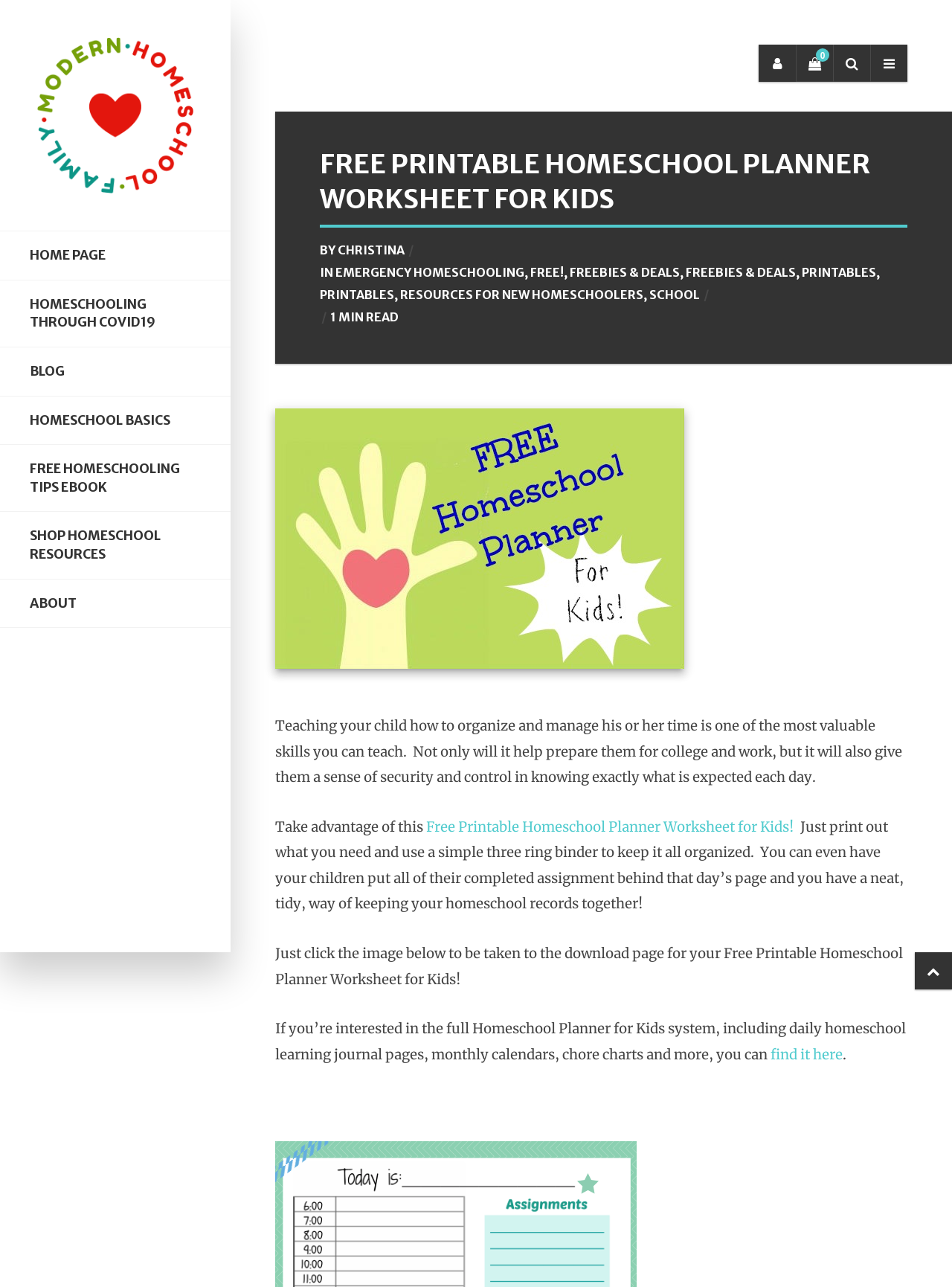Please extract the webpage's main title and generate its text content.

FREE PRINTABLE HOMESCHOOL PLANNER WORKSHEET FOR KIDS